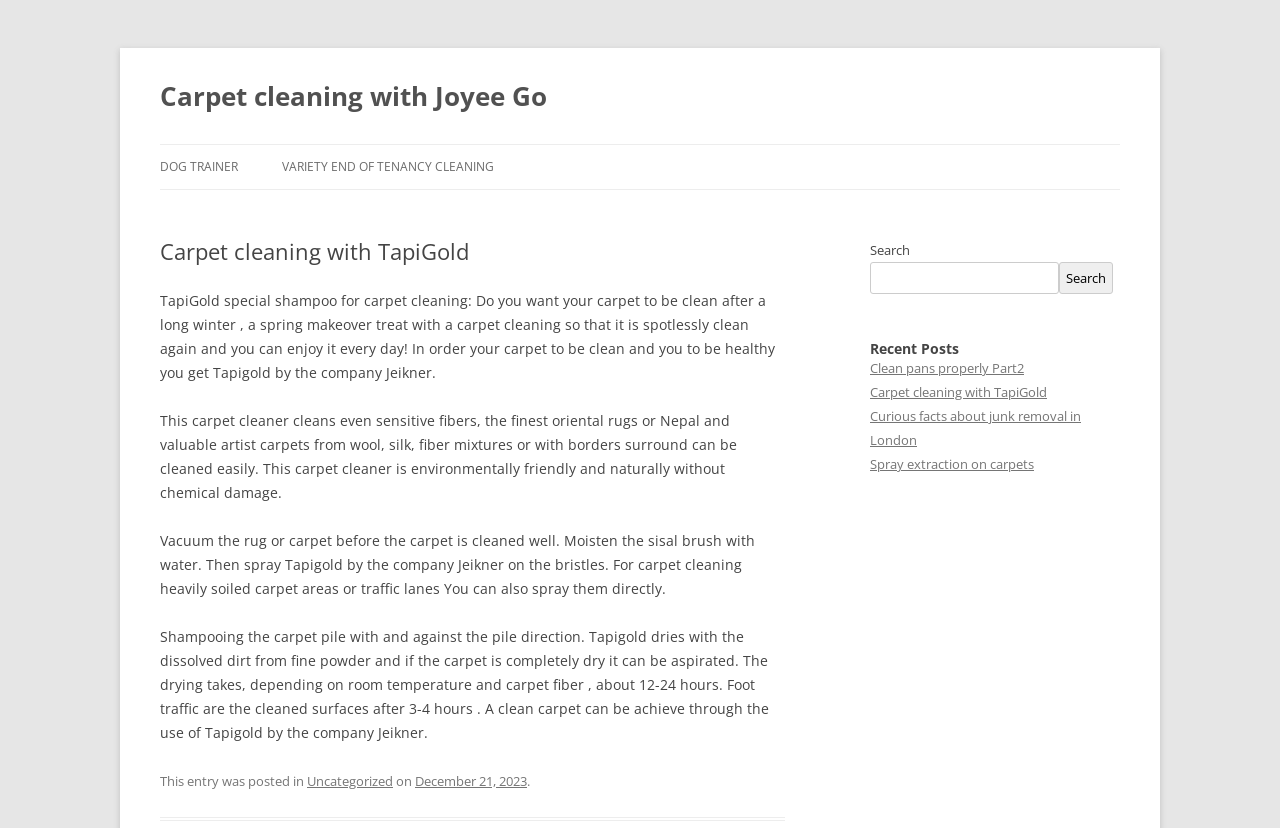Given the element description "Dog Trainer" in the screenshot, predict the bounding box coordinates of that UI element.

[0.125, 0.175, 0.186, 0.229]